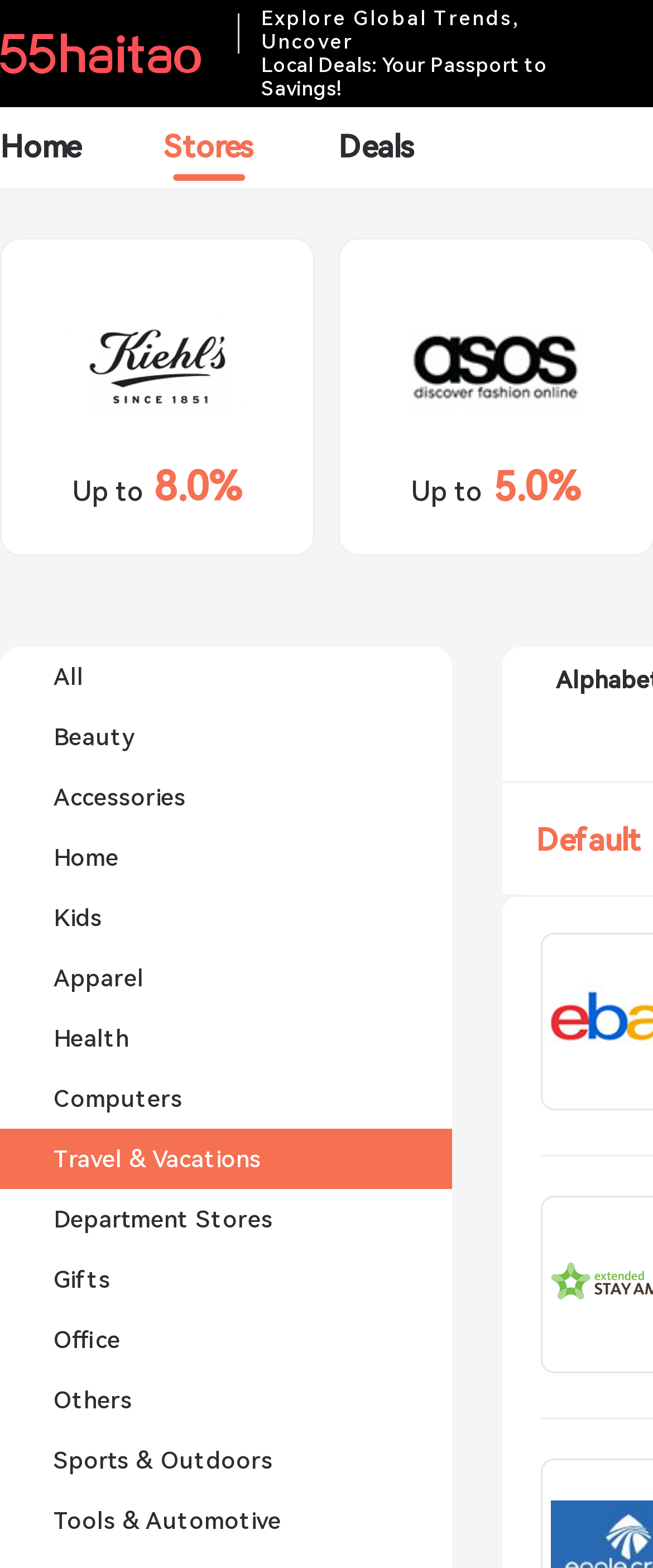Using the webpage screenshot and the element description Tools & Automotive, determine the bounding box coordinates. Specify the coordinates in the format (top-left x, top-left y, bottom-right x, bottom-right y) with values ranging from 0 to 1.

[0.0, 0.951, 0.692, 0.989]